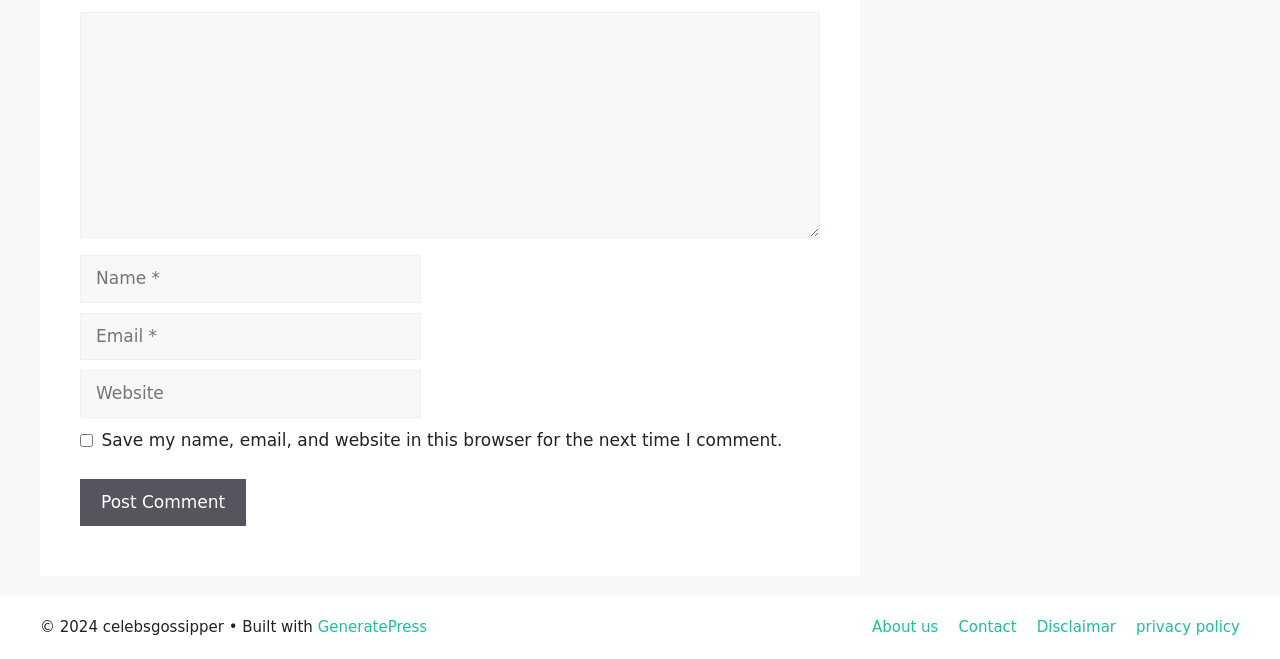Identify the bounding box coordinates of the area you need to click to perform the following instruction: "Enter a comment".

[0.062, 0.018, 0.641, 0.361]